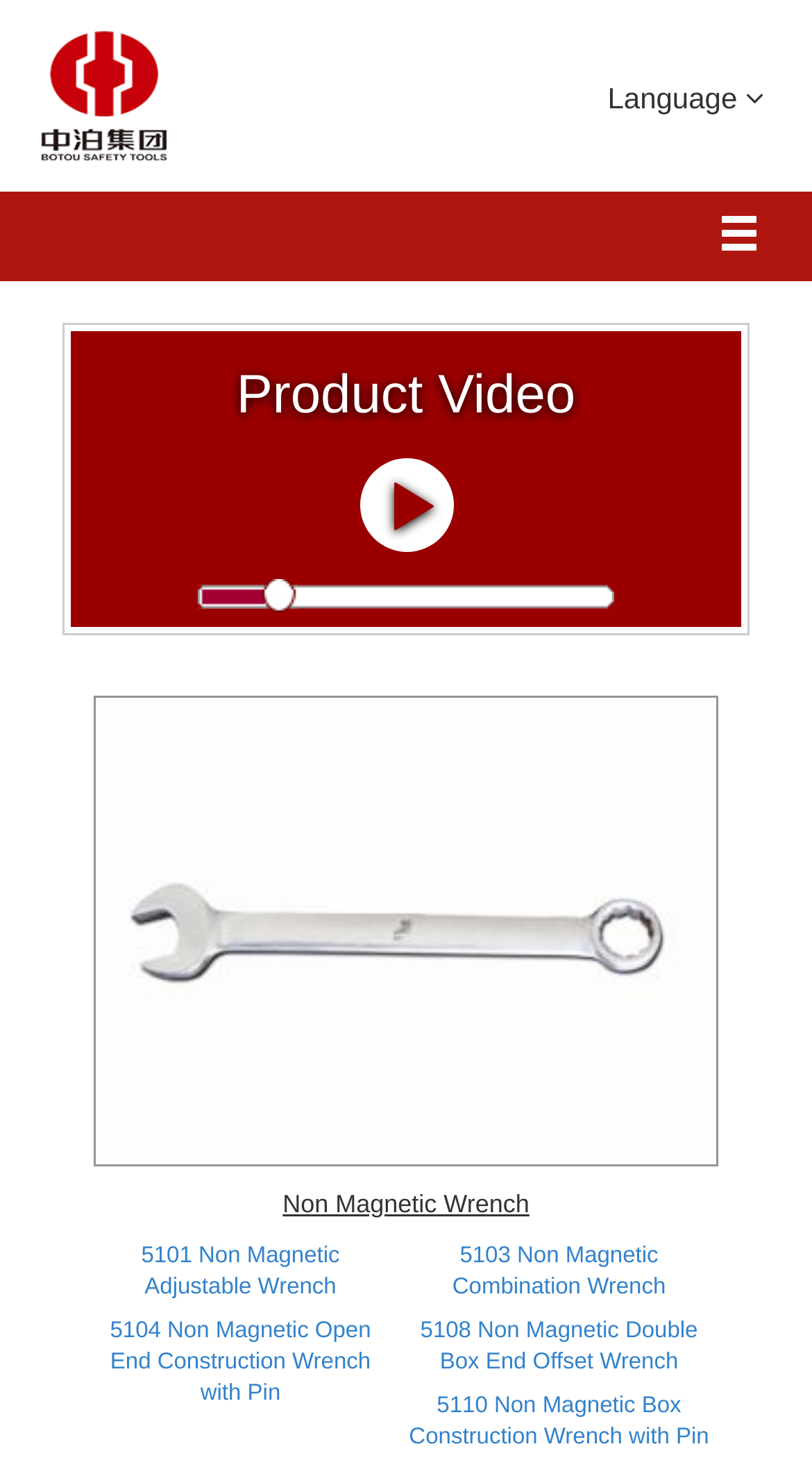Locate the bounding box coordinates of the clickable region to complete the following instruction: "Change the language."

[0.715, 0.043, 0.974, 0.091]